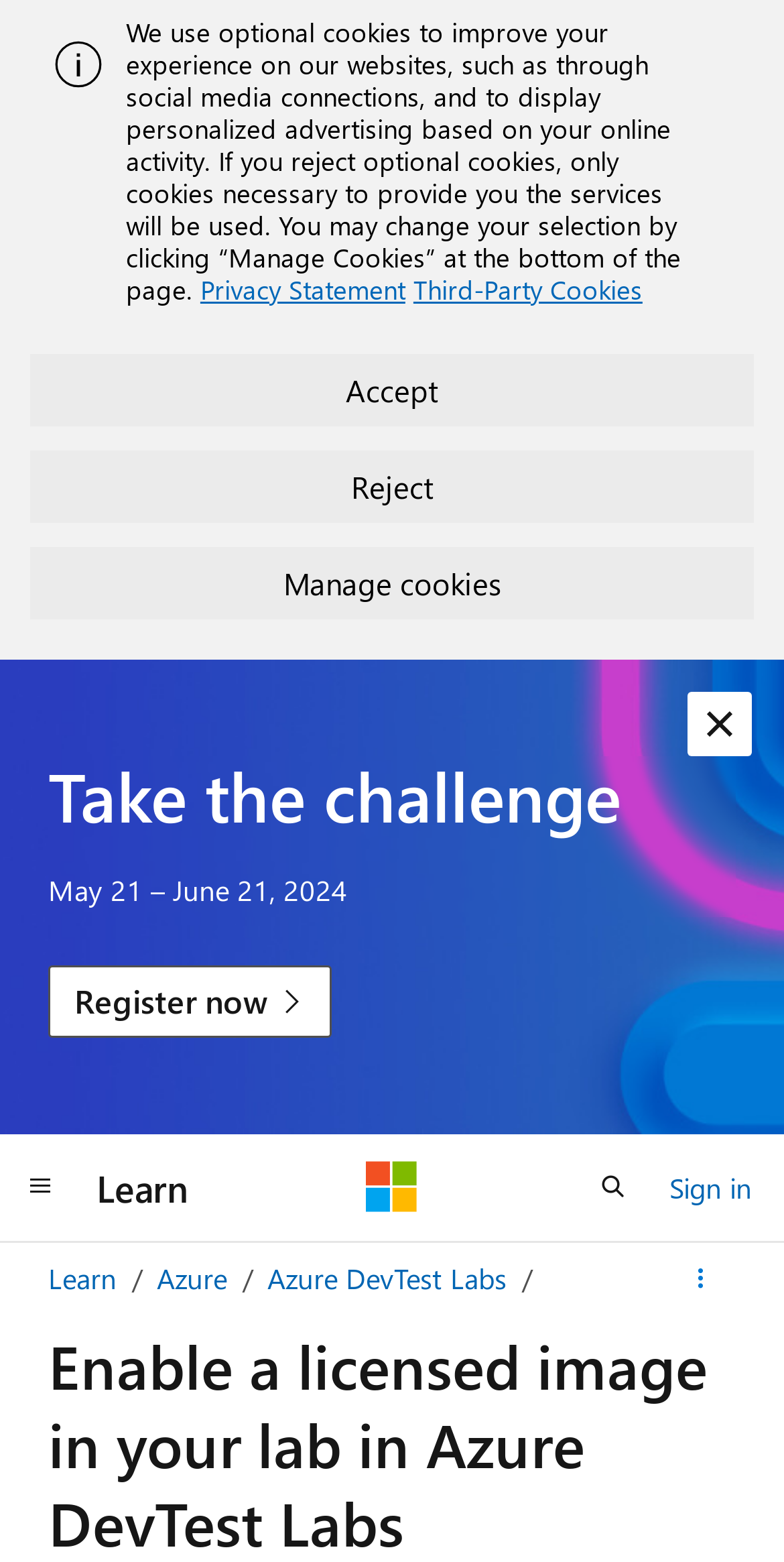Kindly determine the bounding box coordinates for the area that needs to be clicked to execute this instruction: "Register now".

[0.062, 0.618, 0.424, 0.664]